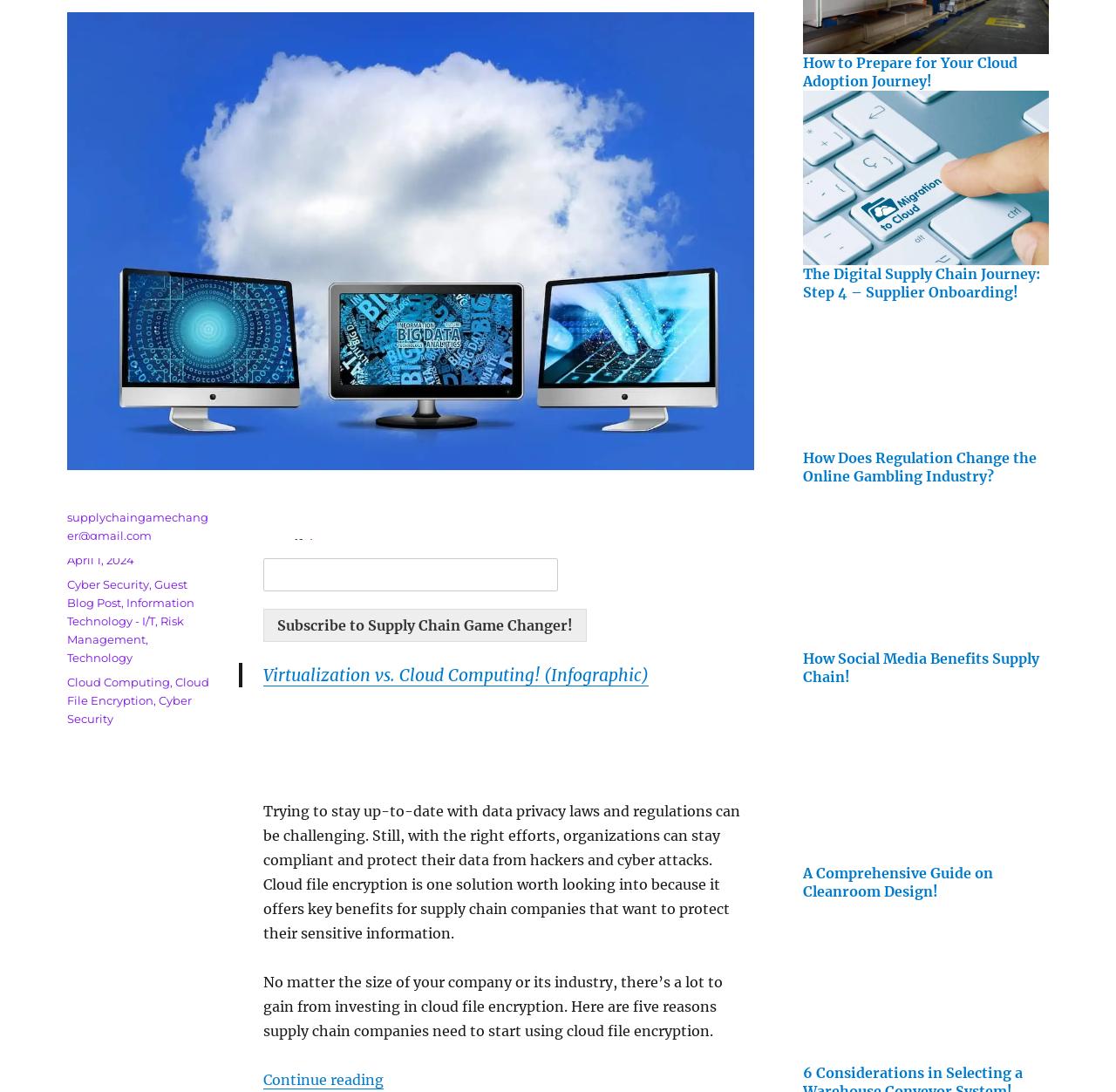Ascertain the bounding box coordinates for the UI element detailed here: "Virtualization vs. Cloud Computing! (Infographic)". The coordinates should be provided as [left, top, right, bottom] with each value being a float between 0 and 1.

[0.236, 0.609, 0.582, 0.628]